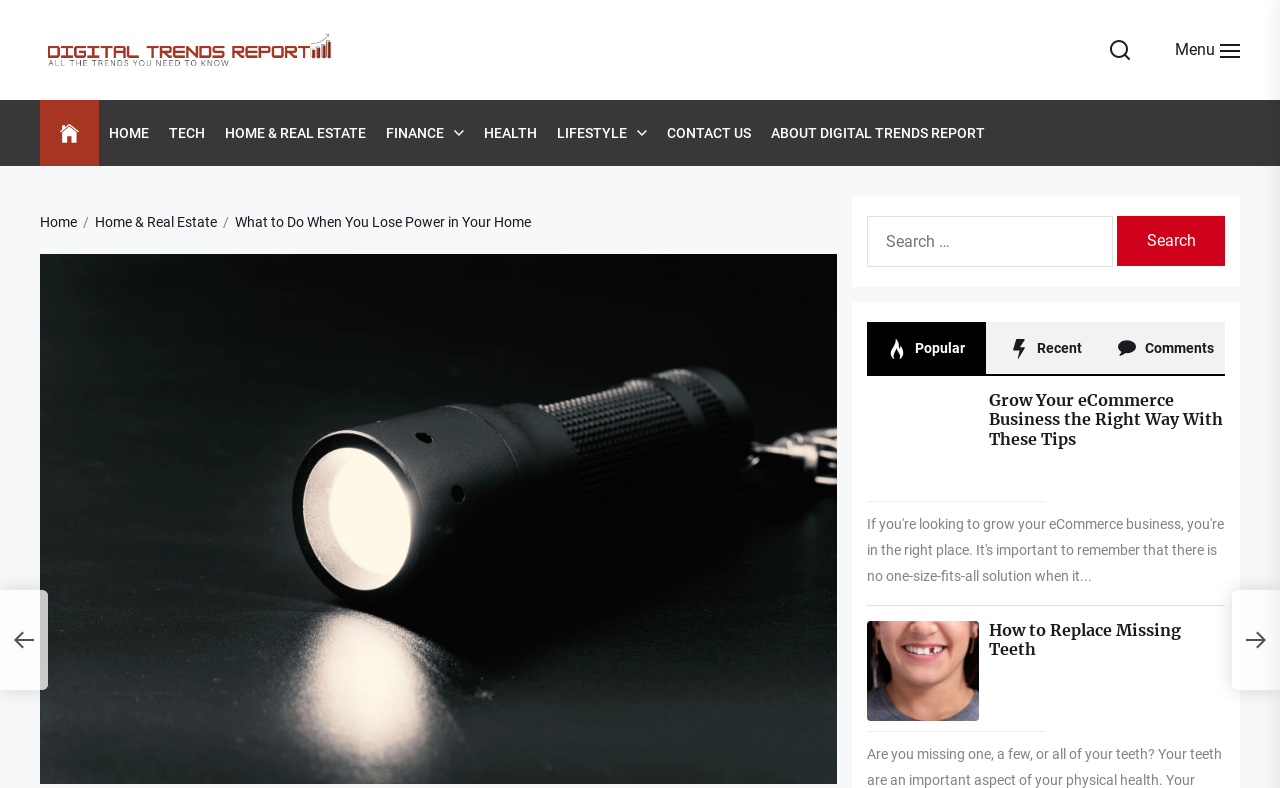Determine the coordinates of the bounding box that should be clicked to complete the instruction: "Read the article about 'Grow Your eCommerce Business the Right Way With These Tips'". The coordinates should be represented by four float numbers between 0 and 1: [left, top, right, bottom].

[0.773, 0.496, 0.957, 0.569]